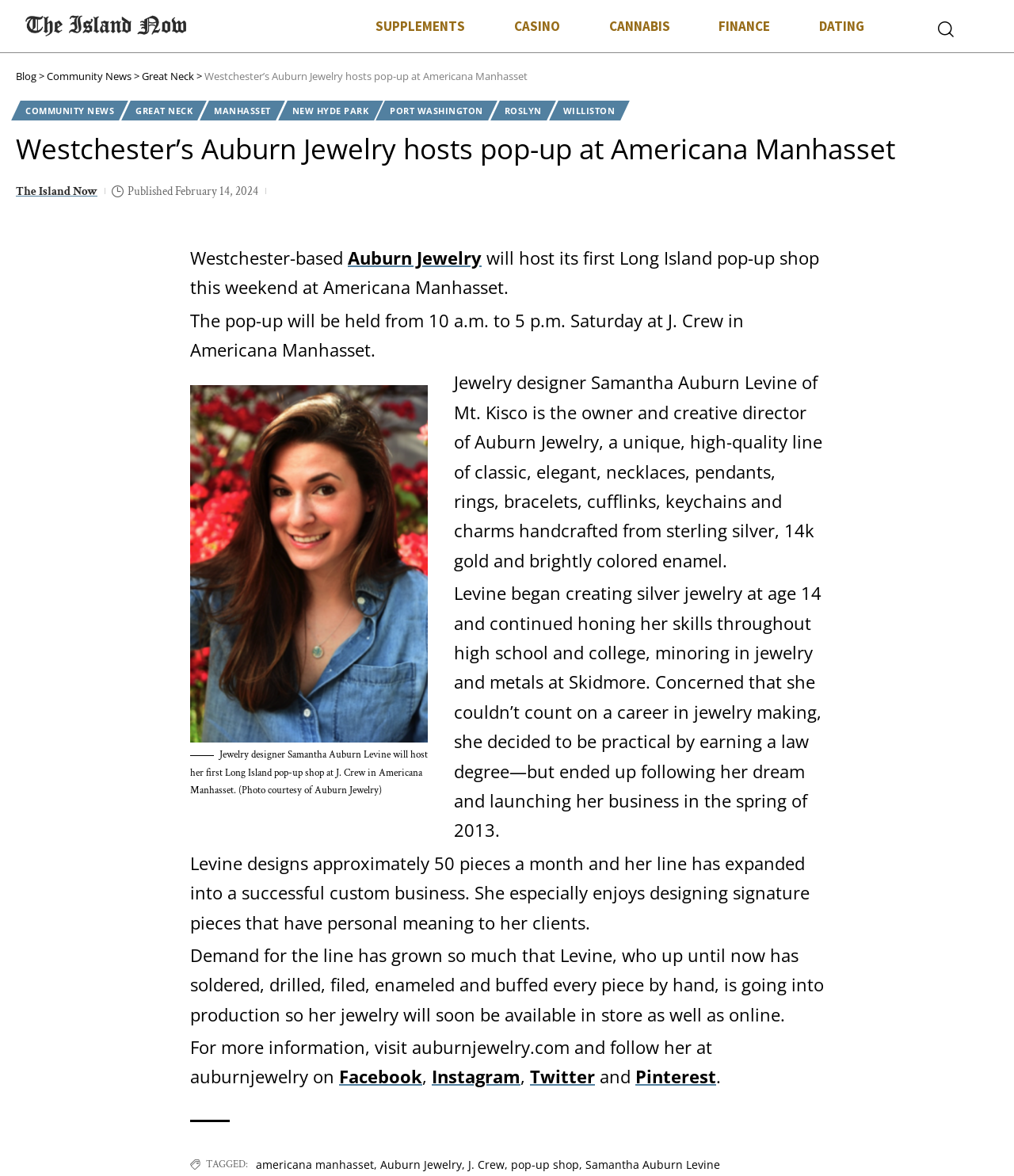What is the material used to make Auburn Jewelry?
Please provide an in-depth and detailed response to the question.

I found the answer by reading the article, which describes Auburn Jewelry as 'a unique, high-quality line of classic, elegant, necklaces, pendants, rings, bracelets, cufflinks, keychains and charms handcrafted from sterling silver, 14k gold and brightly colored enamel'.